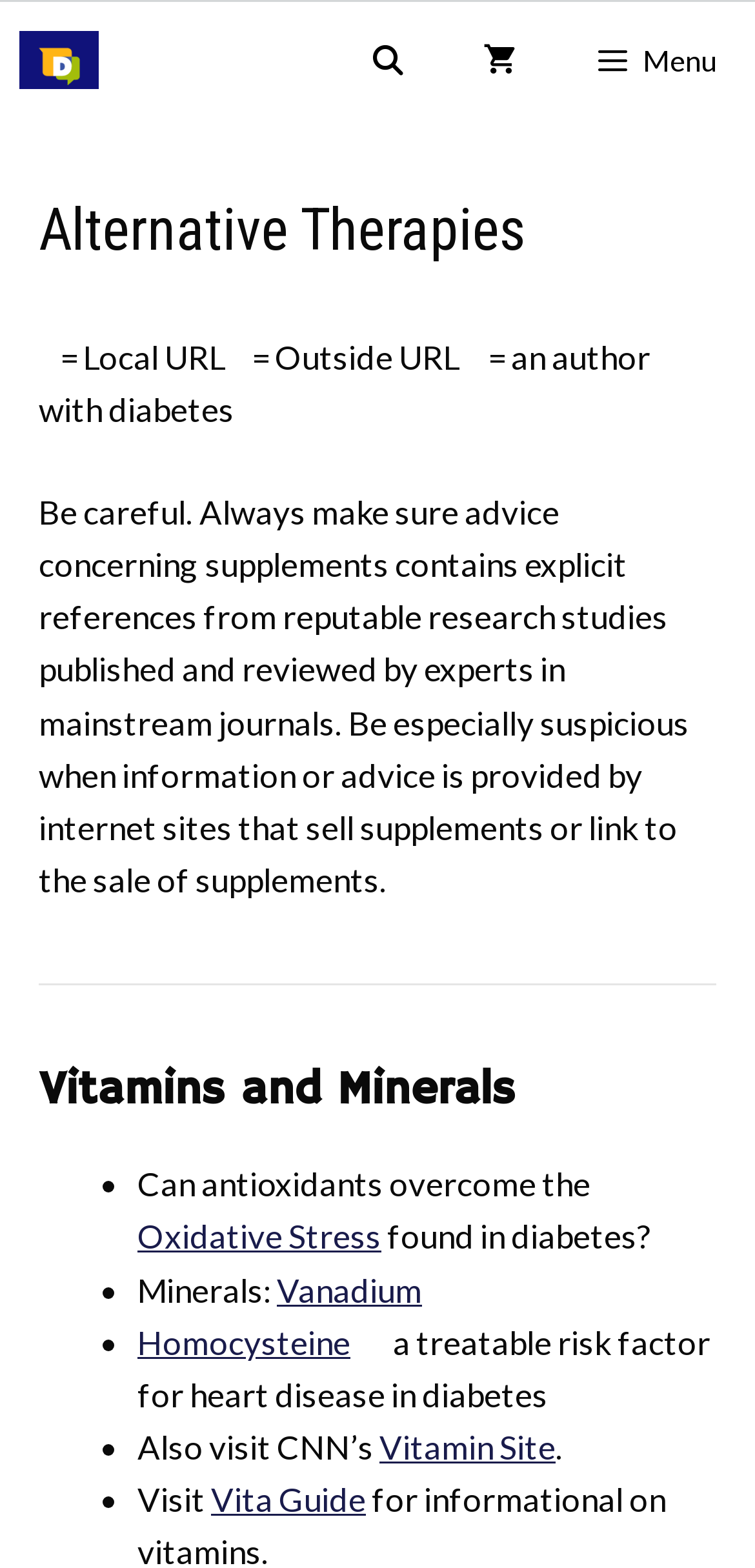Please specify the bounding box coordinates in the format (top-left x, top-left y, bottom-right x, bottom-right y), with all values as floating point numbers between 0 and 1. Identify the bounding box of the UI element described by: Homocysteine

[0.182, 0.843, 0.464, 0.869]